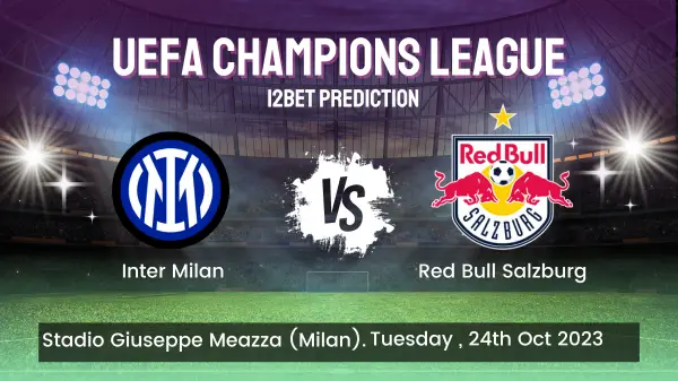What is the date of the UEFA Champions League match?
From the screenshot, provide a brief answer in one word or phrase.

Tuesday, 24th Oct 2023